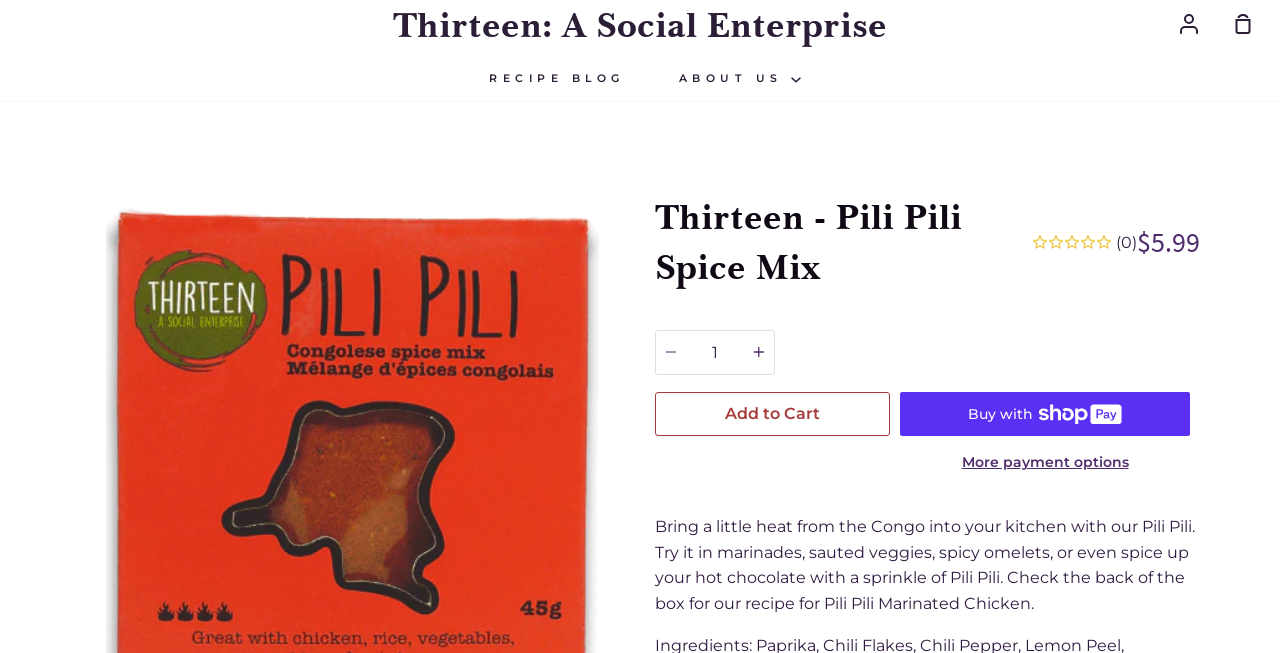Please identify the bounding box coordinates of where to click in order to follow the instruction: "Add to cart".

[0.512, 0.6, 0.695, 0.667]